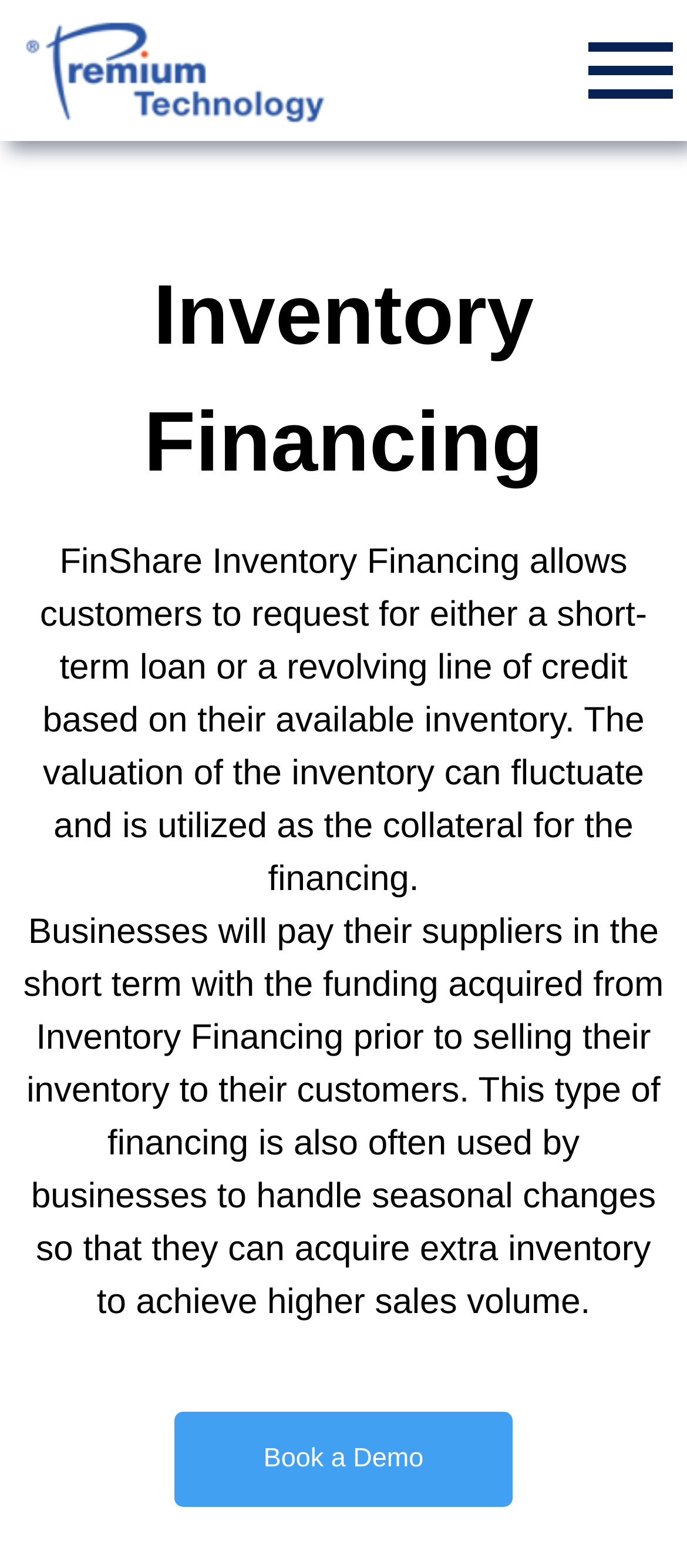Bounding box coordinates are specified in the format (top-left x, top-left y, bottom-right x, bottom-right y). All values are floating point numbers bounded between 0 and 1. Please provide the bounding box coordinate of the region this sentence describes: alt="Premium Technology logo"

[0.01, 0.009, 0.479, 0.081]